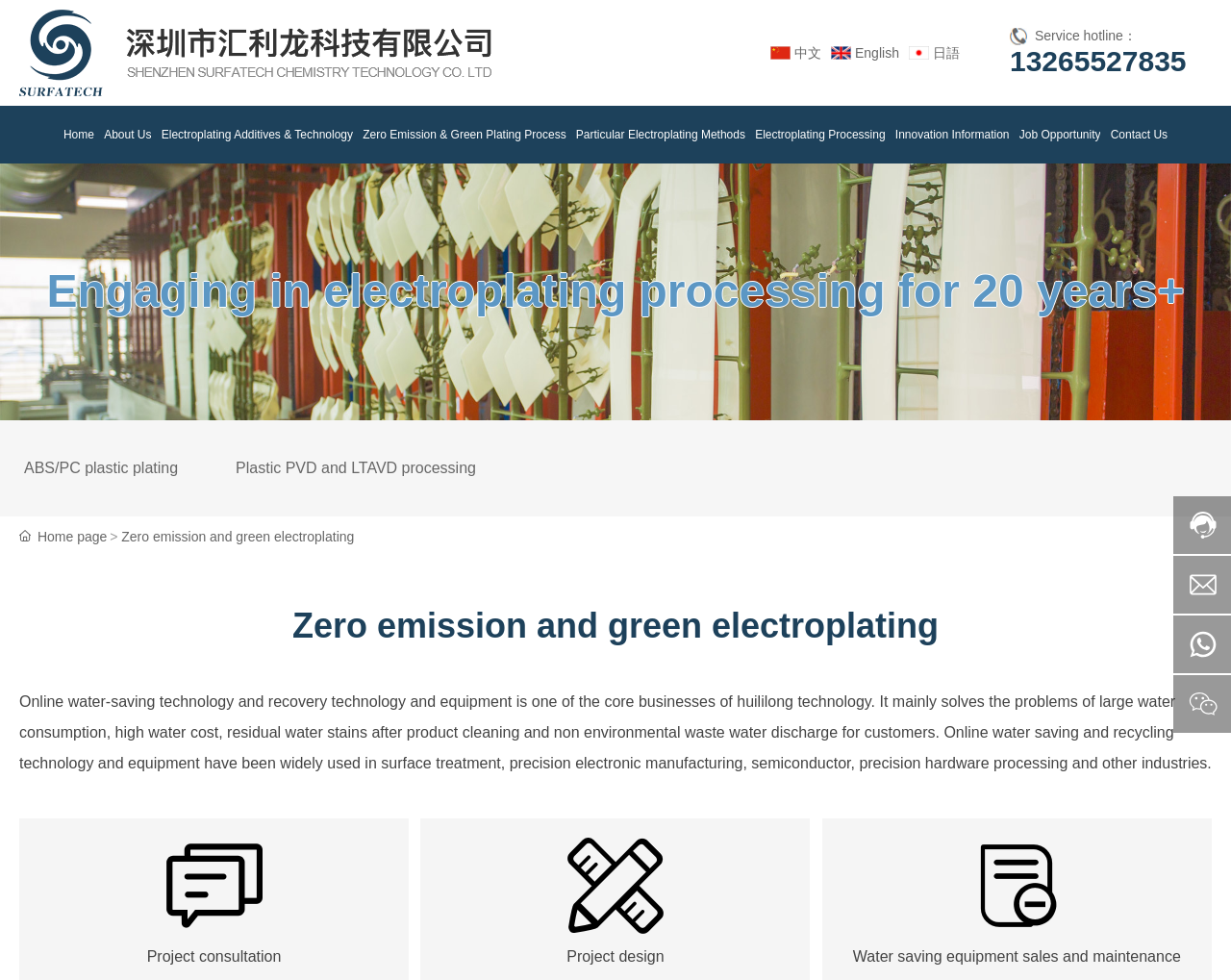Please find and generate the text of the main heading on the webpage.

Engaging in electroplating processing for 20 years+